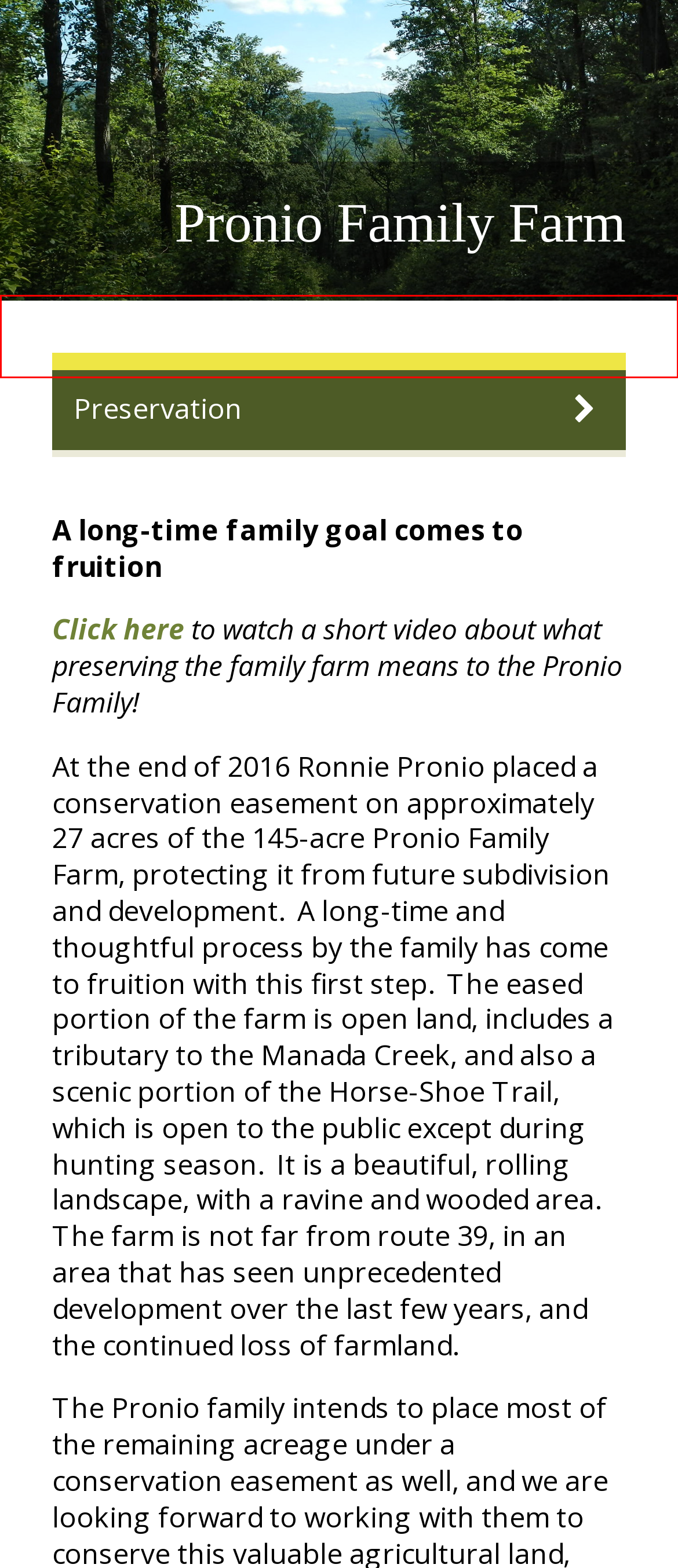Look at the screenshot of the webpage and find the element within the red bounding box. Choose the webpage description that best fits the new webpage that will appear after clicking the element. Here are the candidates:
A. Native Plants |  Manada Conservancy
B. Volunteer |  Manada Conservancy
C. Contact Us |  Manada Conservancy
D. Native Plant Sale |  Manada Conservancy
E. One-time Gift (Memorial or Honorarium) |  Manada Conservancy
F. Find a Preserve |  Manada Conservancy
G. Speakers Bureau |  Manada Conservancy
H. Preservation |  Manada Conservancy

C